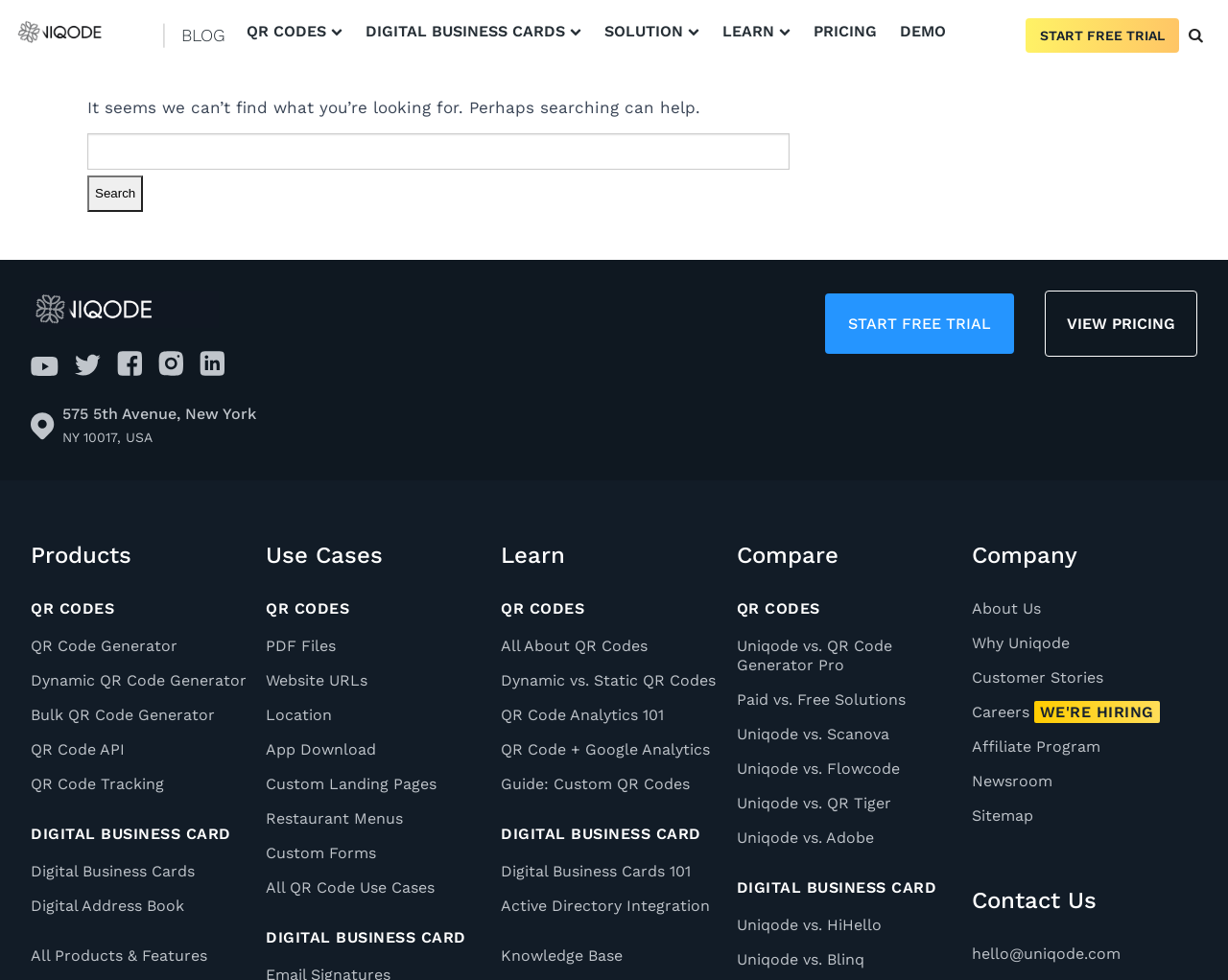Pinpoint the bounding box coordinates of the clickable element to carry out the following instruction: "View pricing."

[0.851, 0.296, 0.975, 0.364]